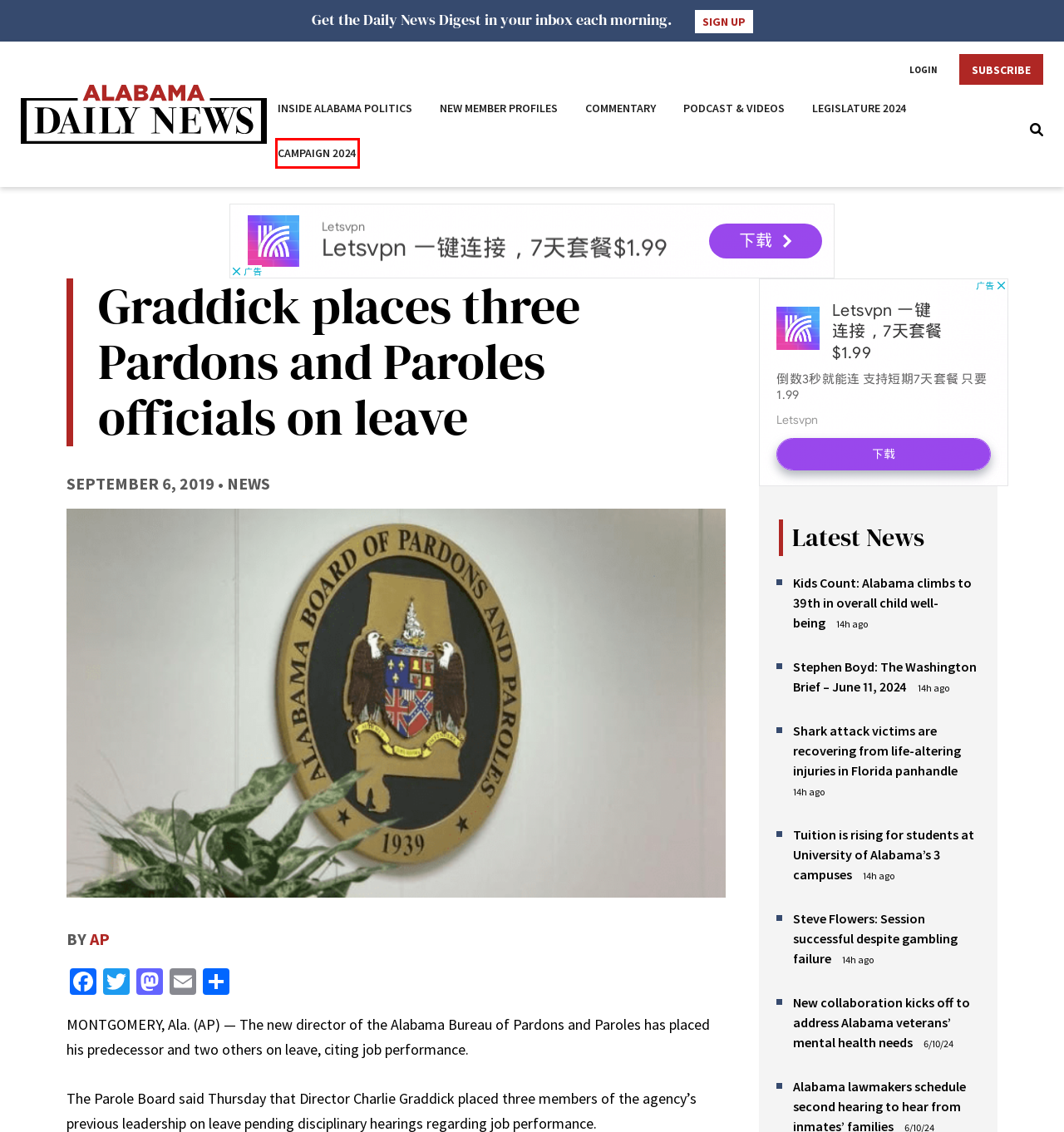Examine the screenshot of a webpage with a red bounding box around a UI element. Select the most accurate webpage description that corresponds to the new page after clicking the highlighted element. Here are the choices:
A. Home - Alabama Daily News
B. Log In - Alabama Daily News
C. Campaign 2024 Archives - Alabama Daily News
D. New collaboration kicks off to address Alabama veterans’ mental health needs - Alabama Daily News
E. Tuition is rising for students at University of Alabama's 3 campuses - Alabama Daily News
F. AddToAny - Share
G. Inside Alabama Politics Archives - Alabama Daily News
H. AP, Author at Alabama Daily News

C